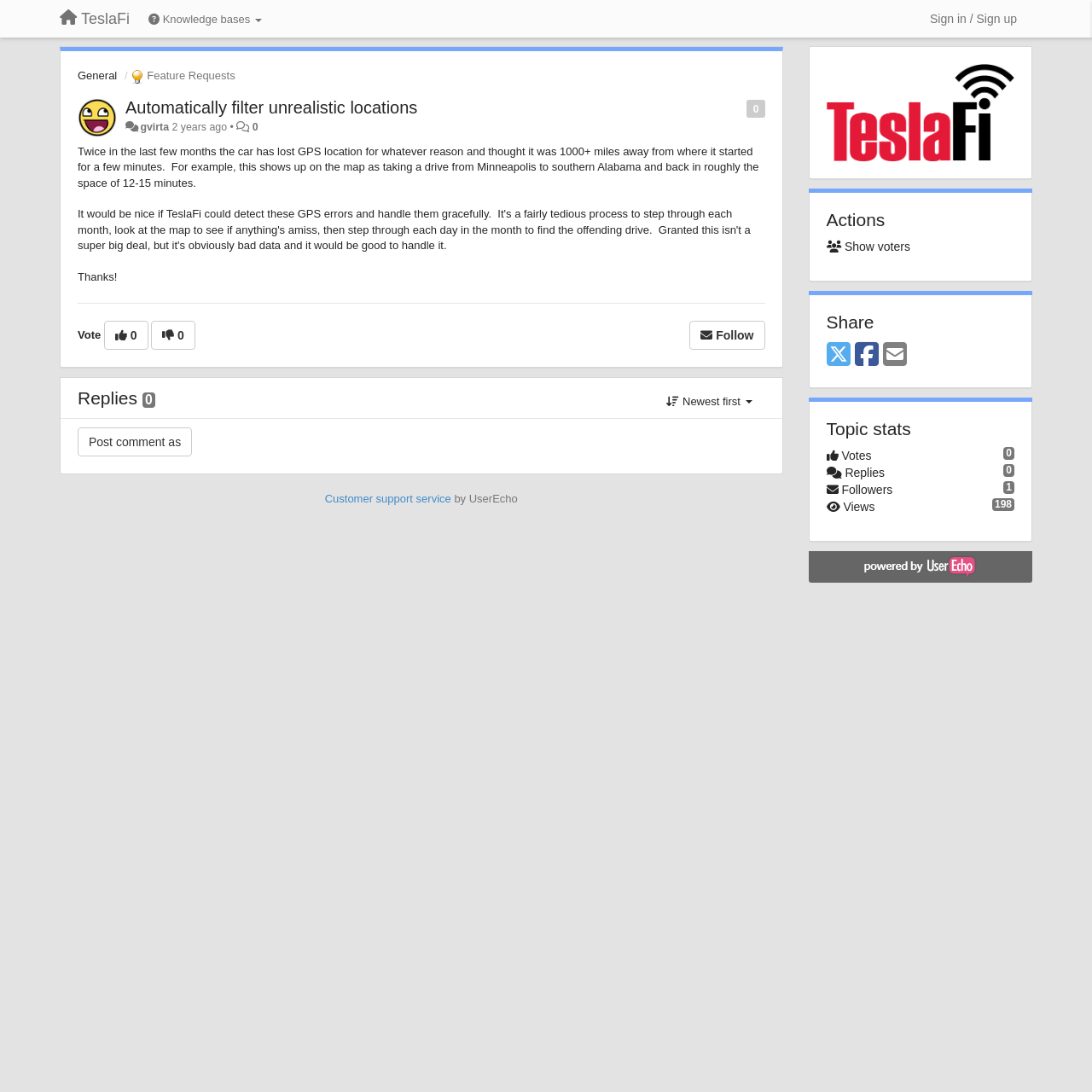Find the bounding box coordinates of the clickable element required to execute the following instruction: "Filter unrealistic locations". Provide the coordinates as four float numbers between 0 and 1, i.e., [left, top, right, bottom].

[0.115, 0.09, 0.382, 0.107]